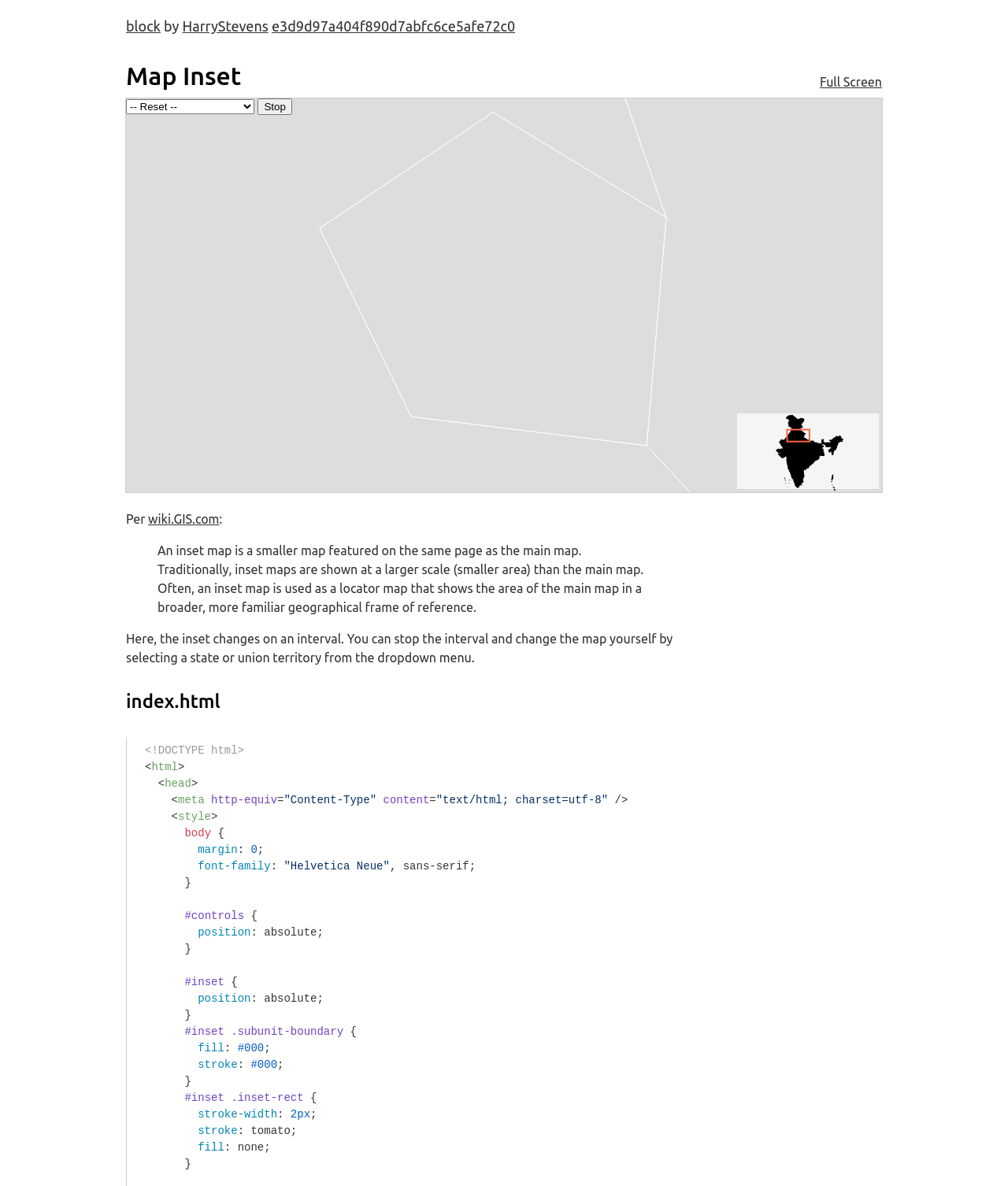Extract the bounding box coordinates for the HTML element that matches this description: "wiki.GIS.com". The coordinates should be four float numbers between 0 and 1, i.e., [left, top, right, bottom].

[0.147, 0.432, 0.217, 0.444]